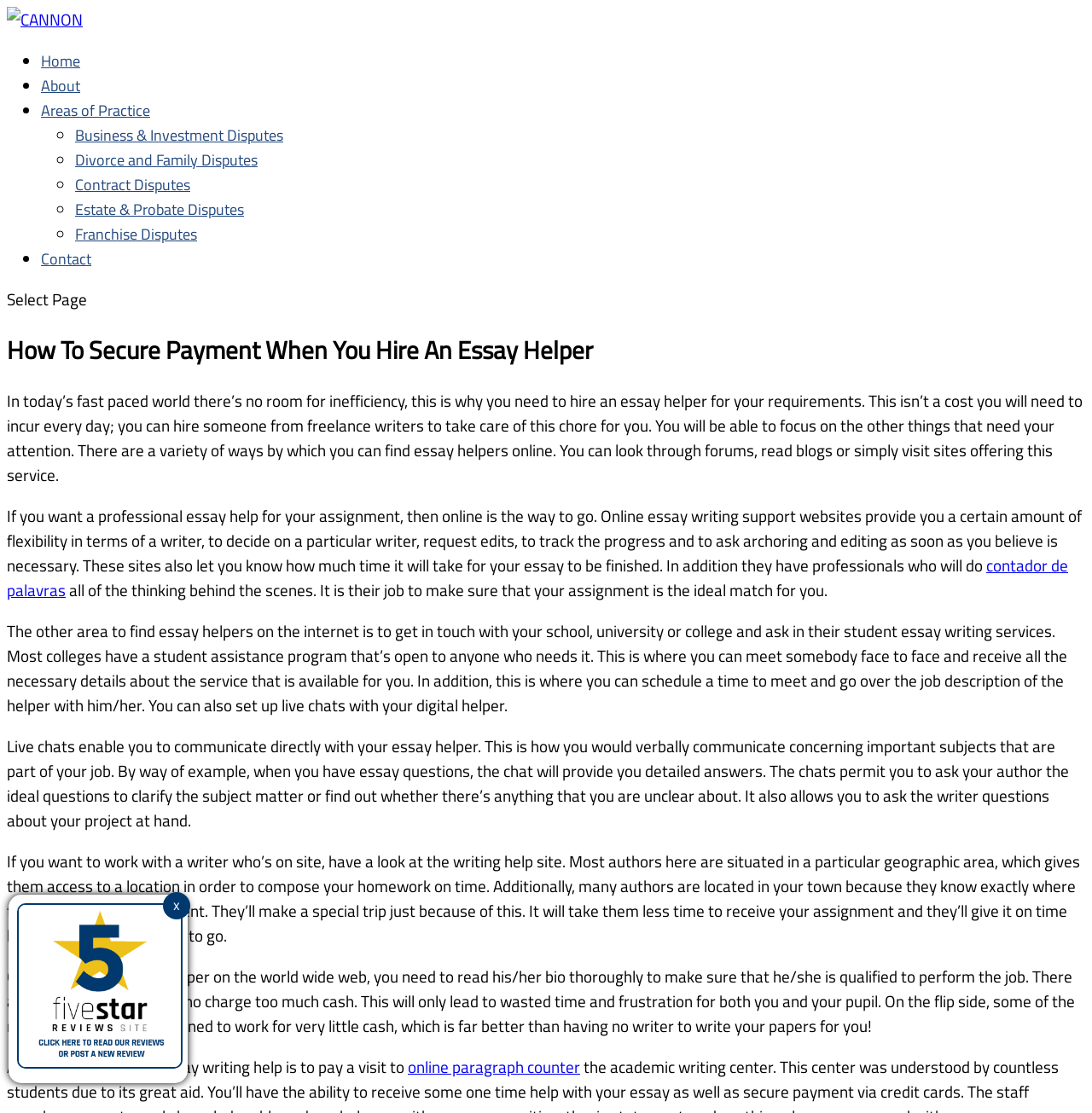Provide a brief response to the question below using one word or phrase:
What is the purpose of live chats with essay helpers?

To communicate directly